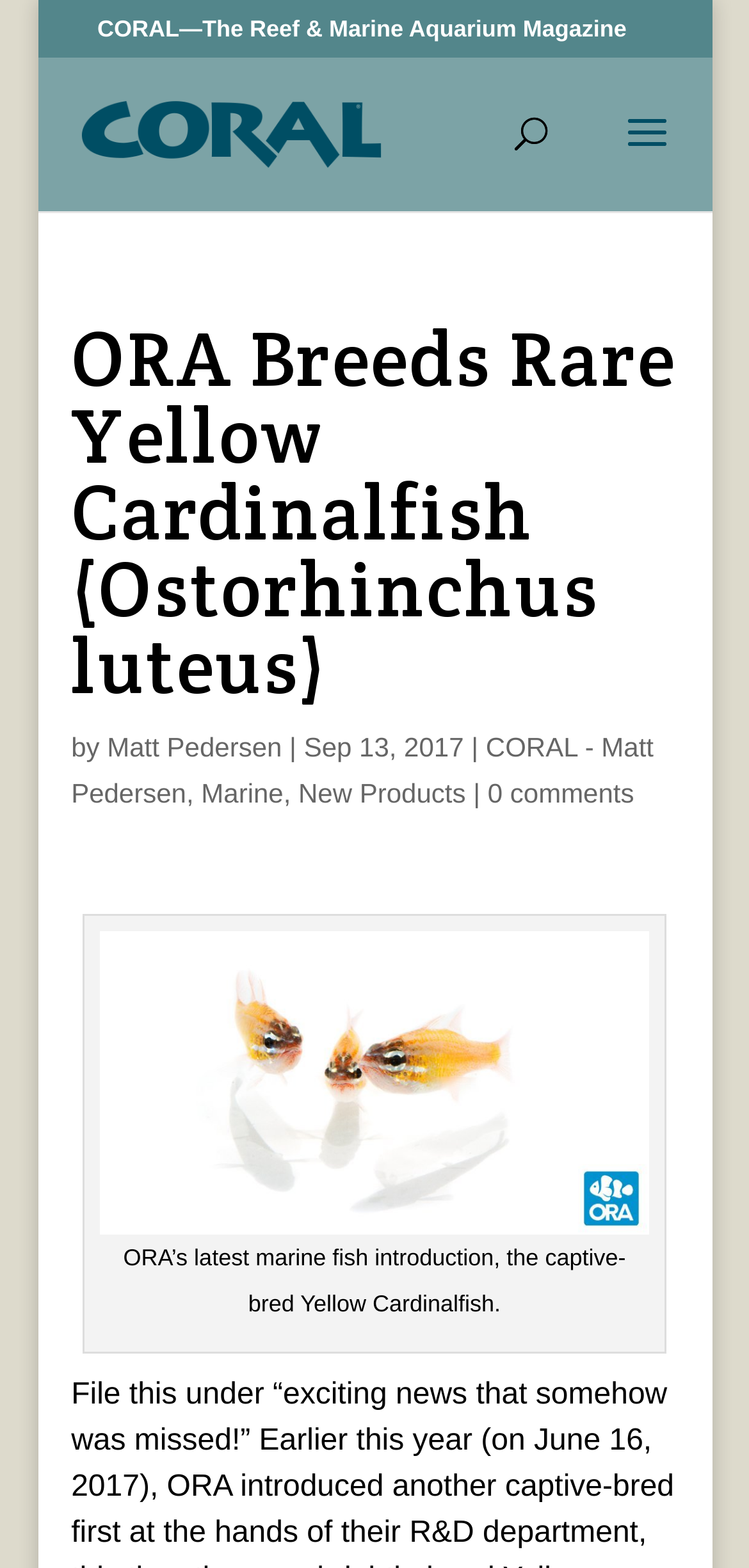Extract the primary headline from the webpage and present its text.

ORA Breeds Rare Yellow Cardinalfish (Ostorhinchus luteus)